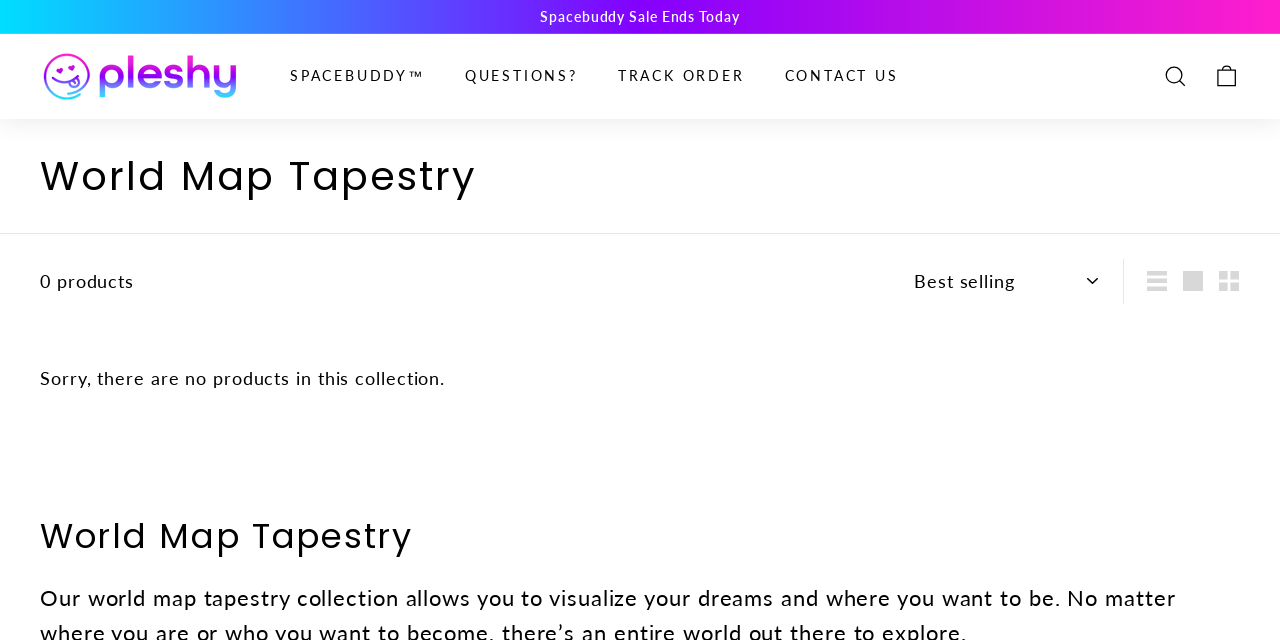Give a one-word or short phrase answer to the question: 
How many products are in the cart?

0